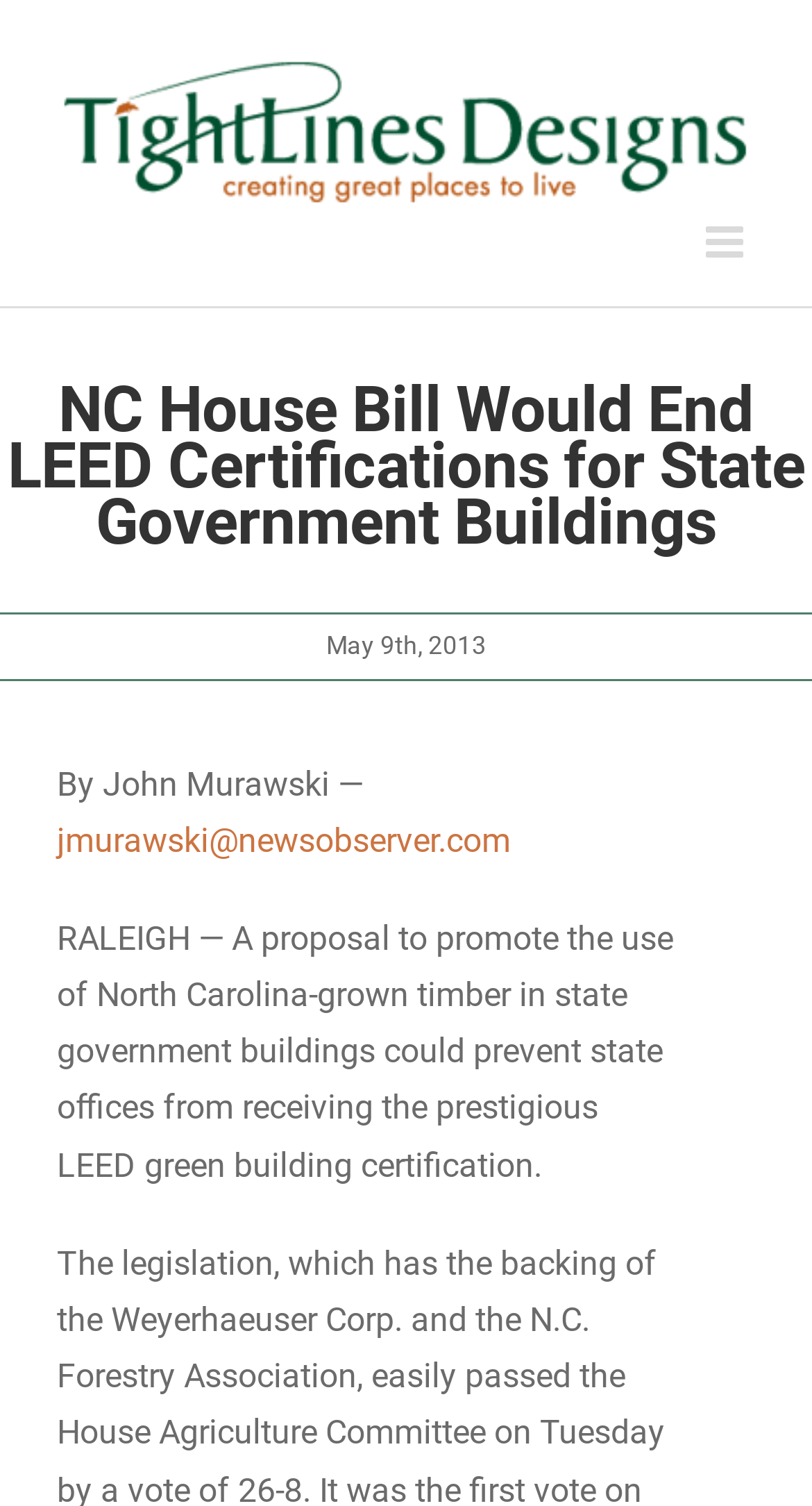Use a single word or phrase to answer the question: 
What is the date of the article?

May 9th, 2013